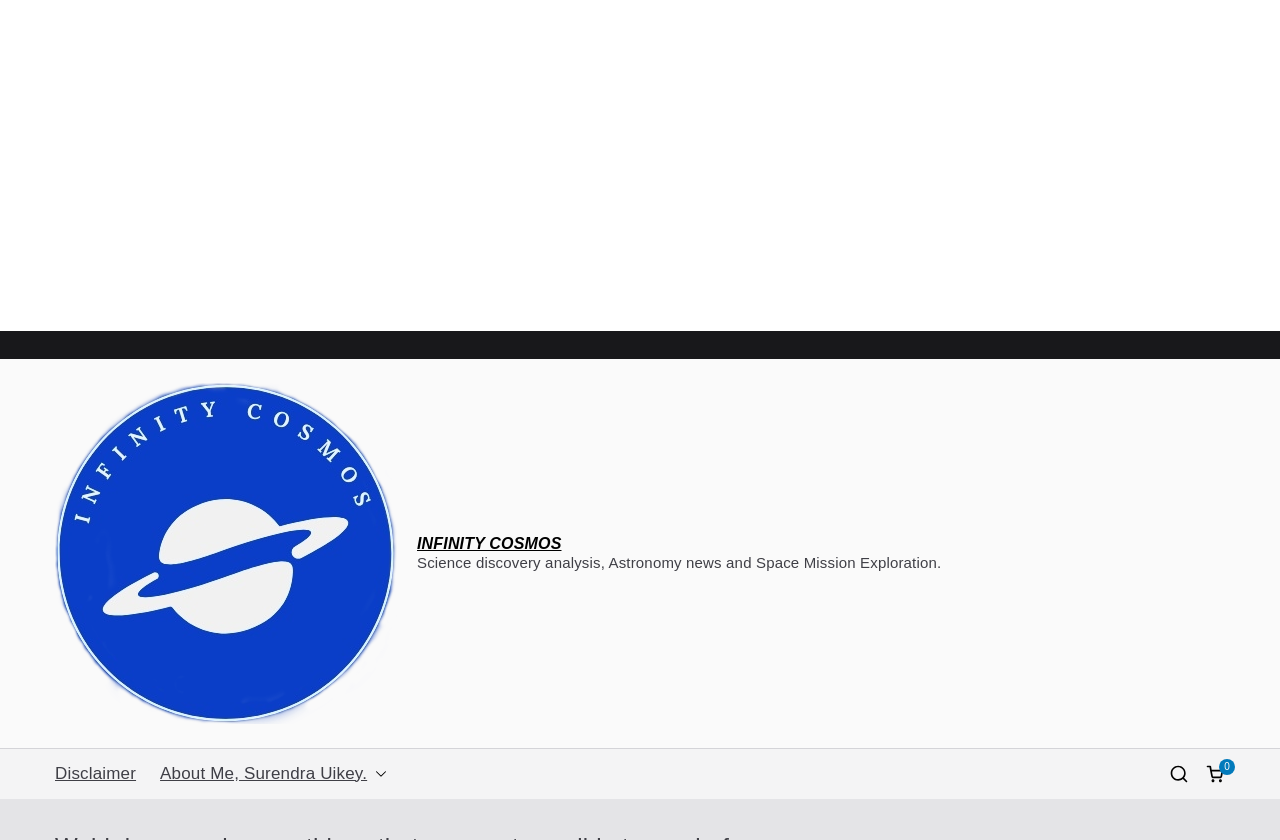Give a short answer using one word or phrase for the question:
How many links are there in the top region?

2